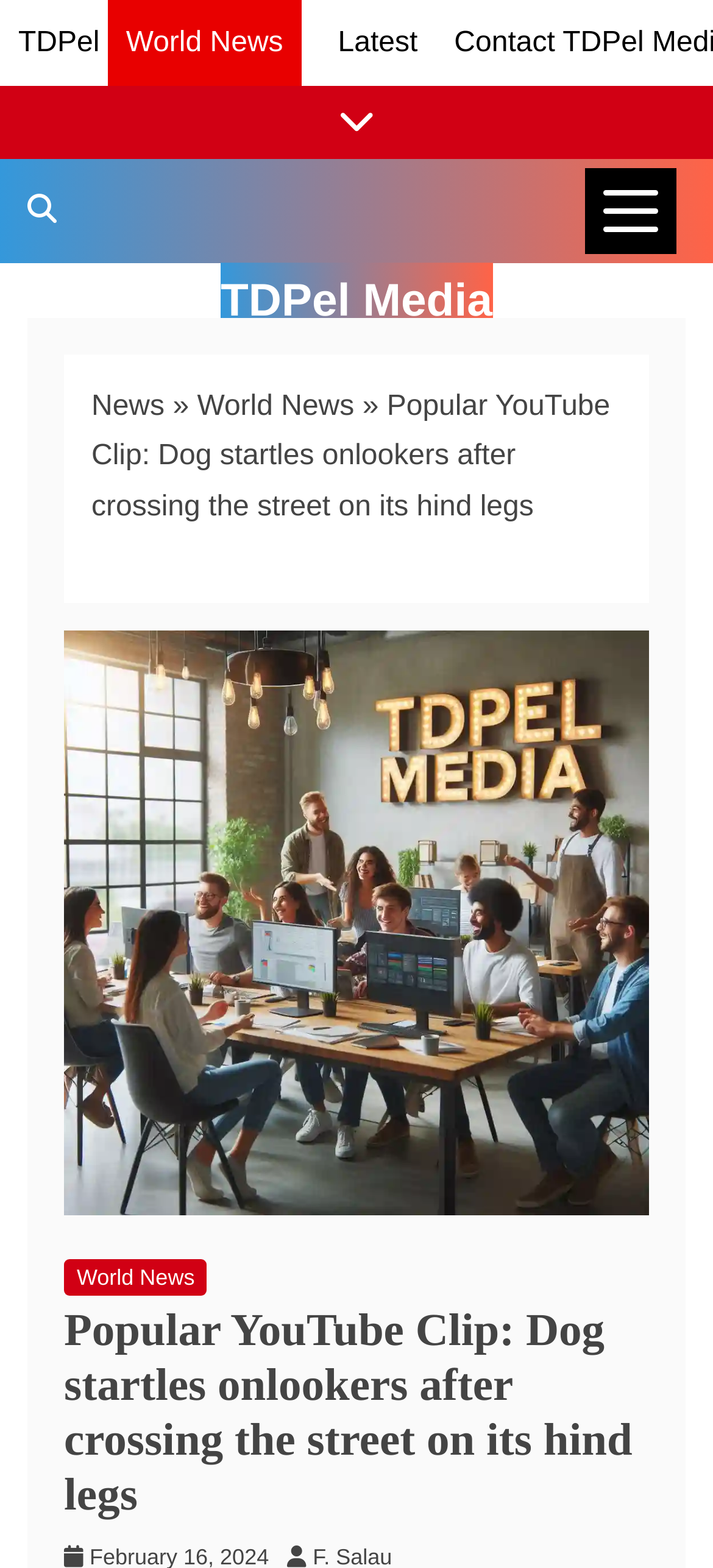Use a single word or phrase to answer the question: 
What type of content is featured on this webpage?

YouTube clip